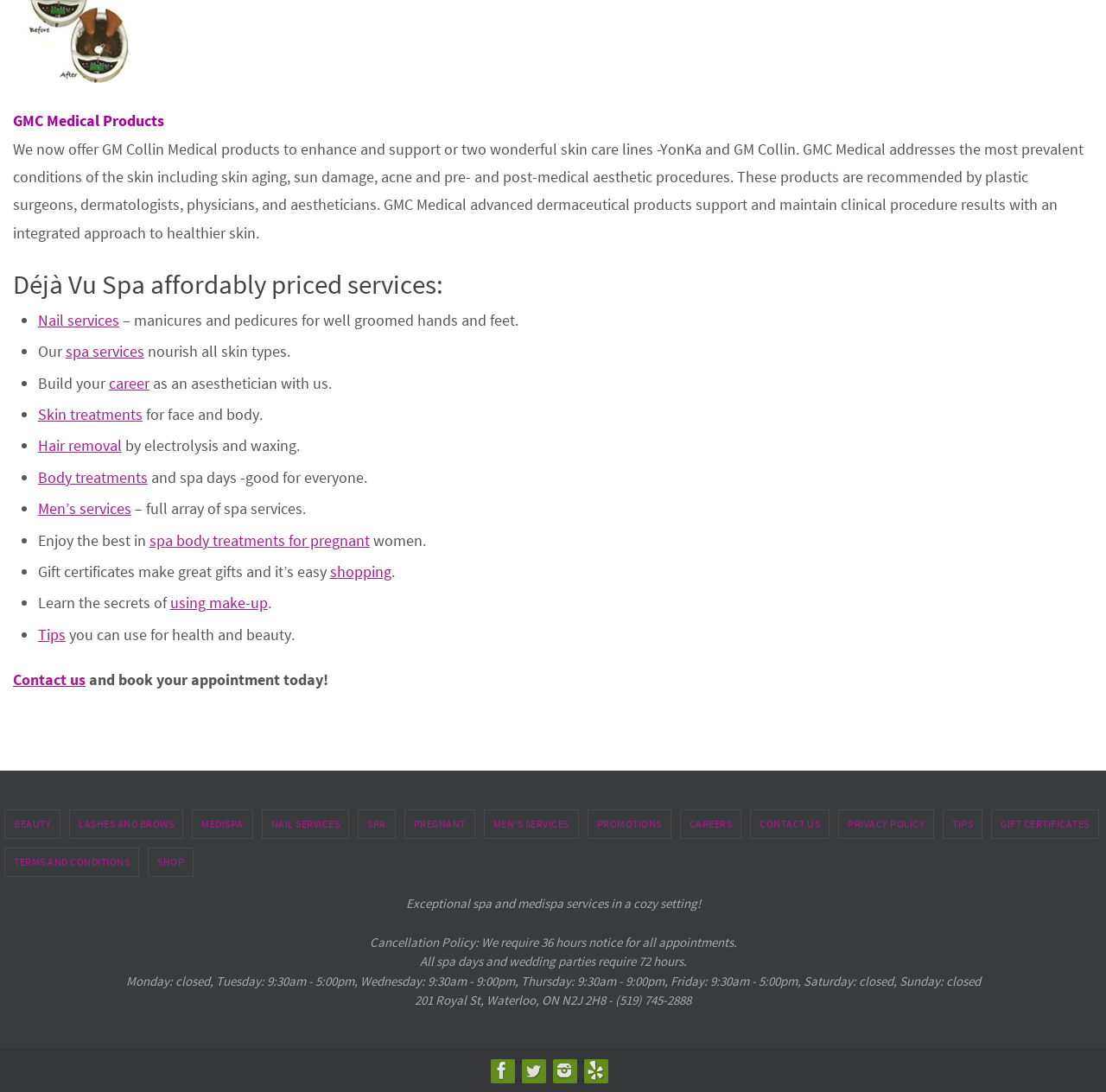Please determine the bounding box coordinates of the element to click in order to execute the following instruction: "Contact us and book an appointment". The coordinates should be four float numbers between 0 and 1, specified as [left, top, right, bottom].

[0.012, 0.613, 0.077, 0.631]